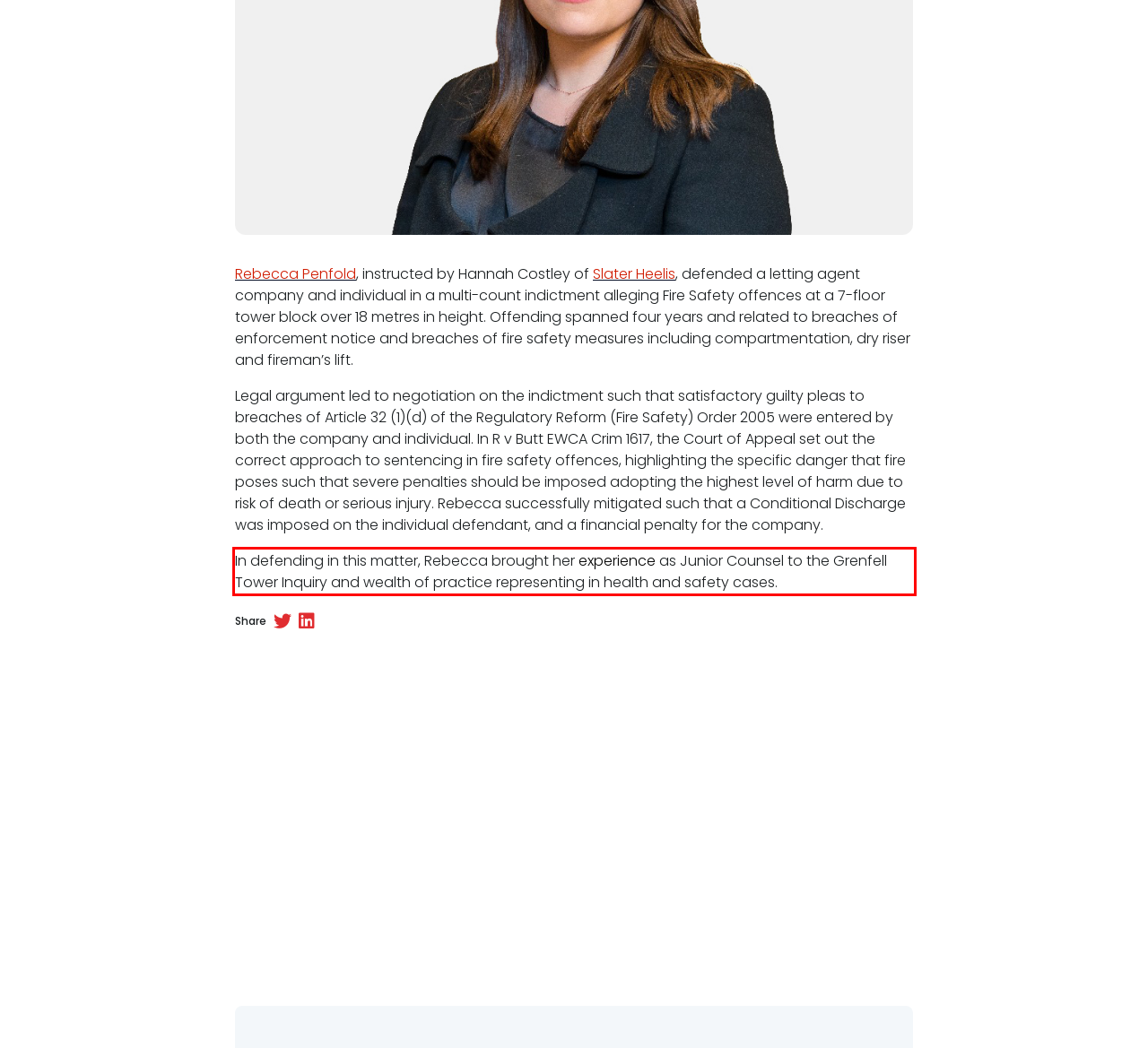Identify the text inside the red bounding box in the provided webpage screenshot and transcribe it.

In defending in this matter, Rebecca brought her experience as Junior Counsel to the Grenfell Tower Inquiry and wealth of practice representing in health and safety cases.